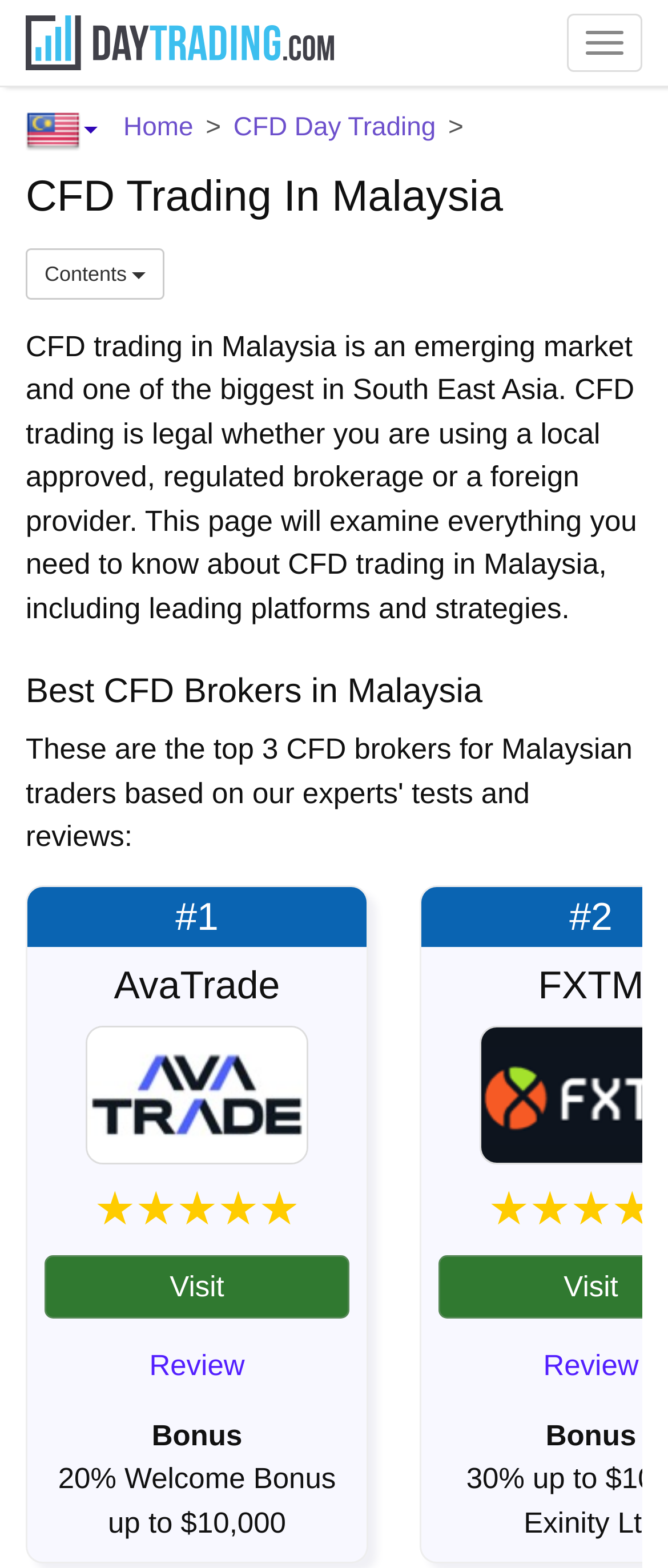Kindly determine the bounding box coordinates of the area that needs to be clicked to fulfill this instruction: "View Contents".

[0.038, 0.158, 0.247, 0.191]